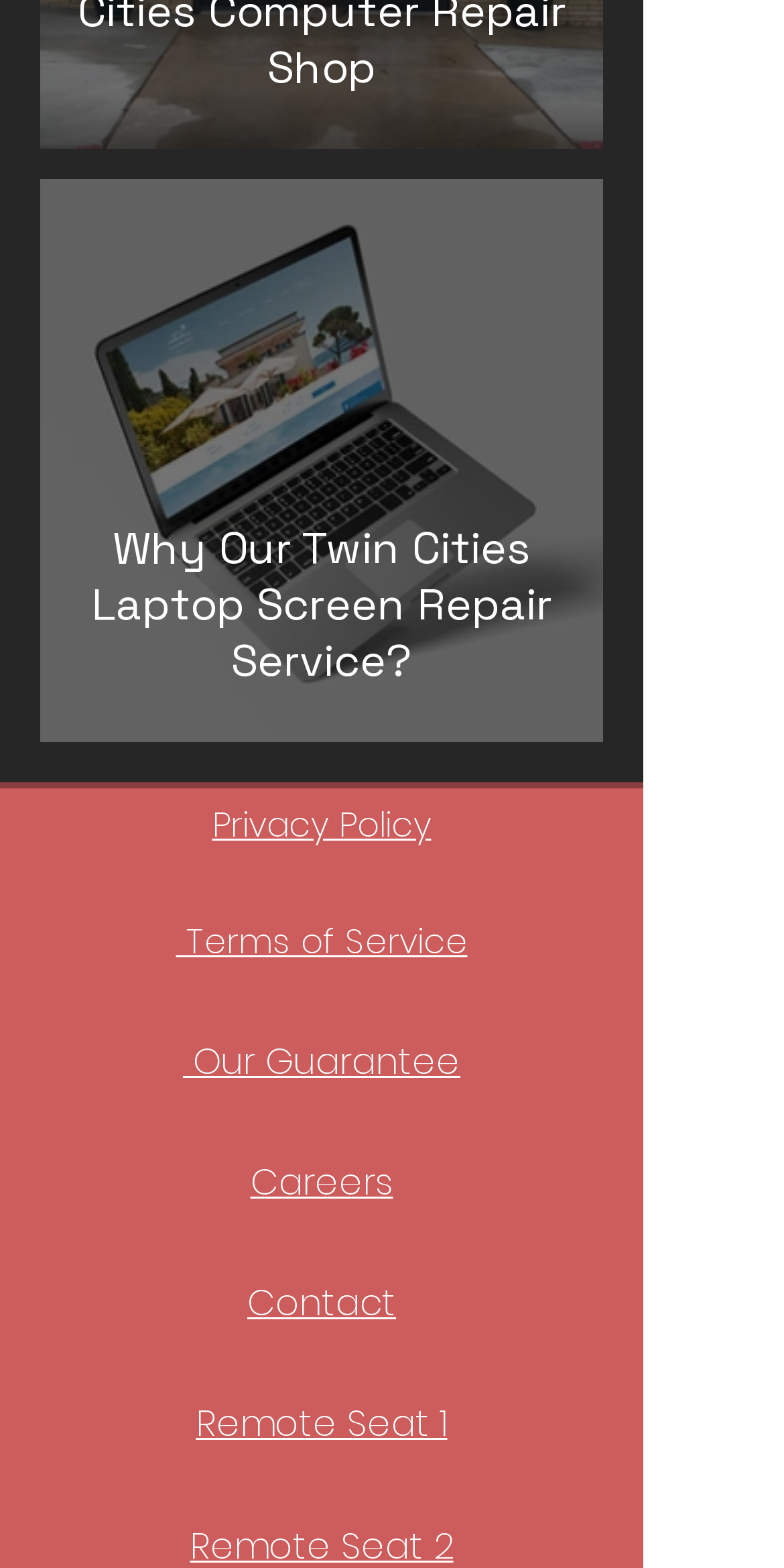Using the information in the image, give a comprehensive answer to the question: 
Is the image related to laptop screen repair?

The image is described as 'Why Our Twin Cities Laptop Screen Repair Service?' which suggests that the image is related to laptop screen repair services, likely an illustration or a logo of the service provider.